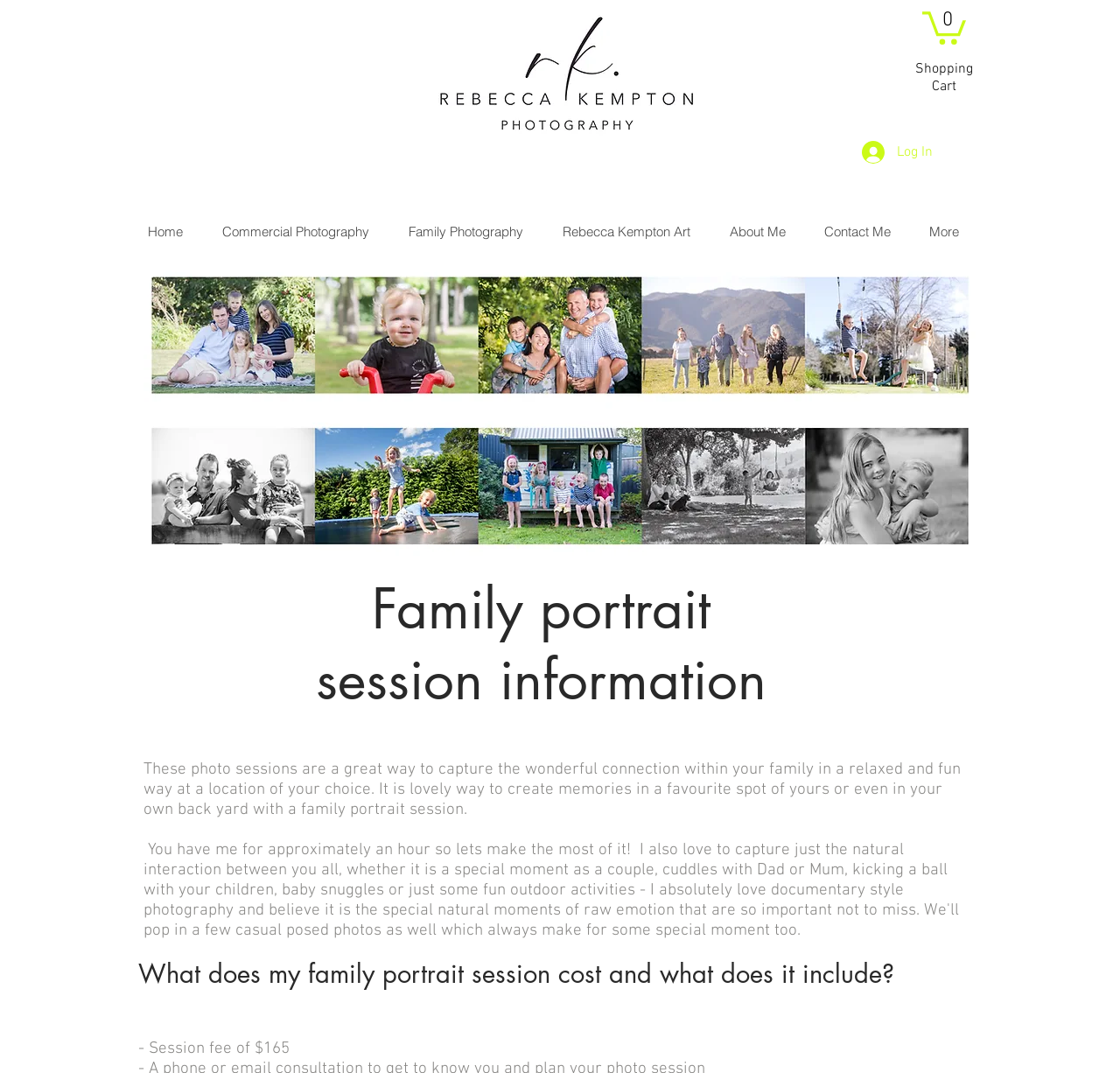Specify the bounding box coordinates of the area to click in order to follow the given instruction: "Click the Rebecca Kempton logo."

[0.379, 0.007, 0.634, 0.134]